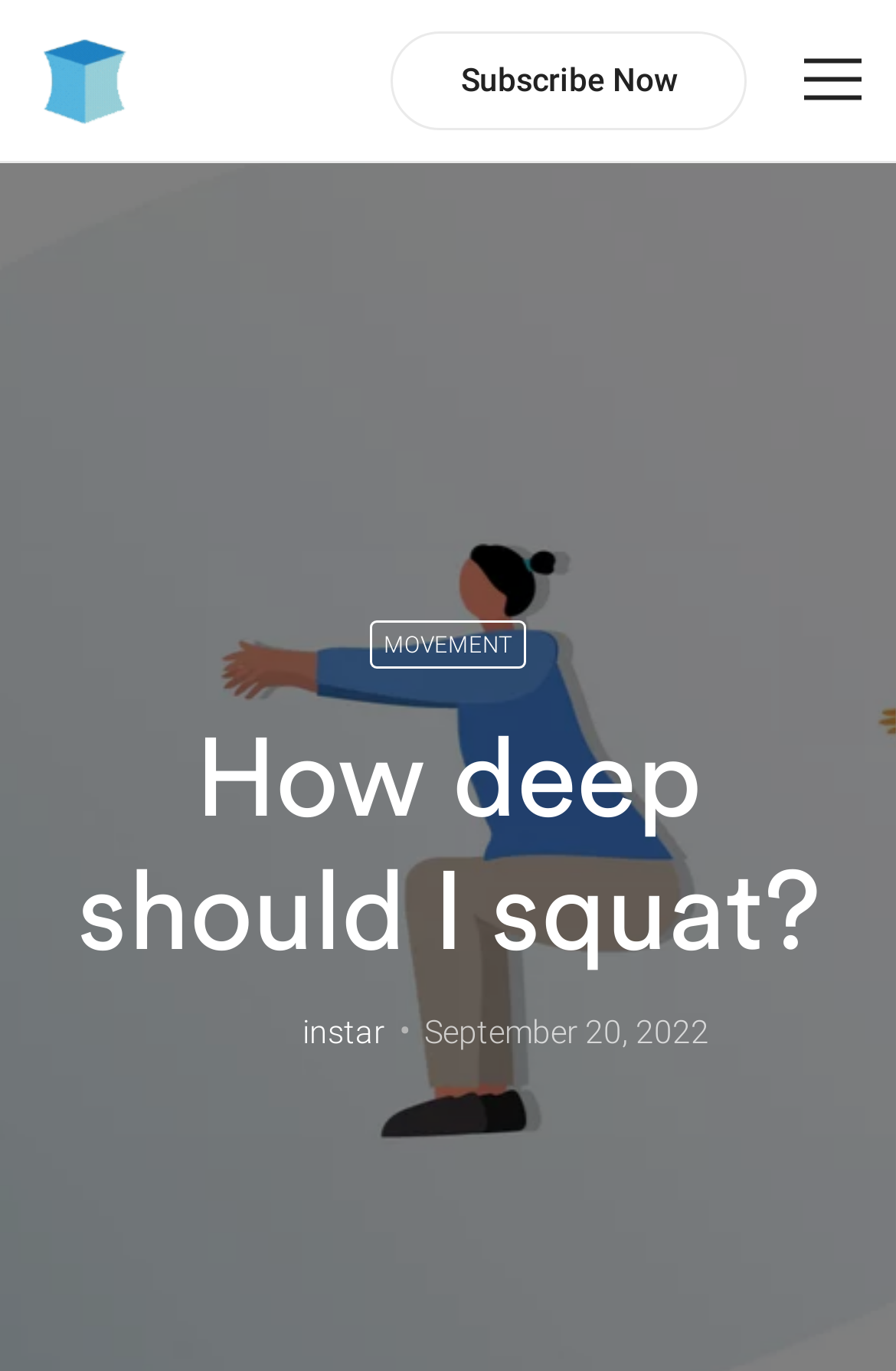What is the logo of this website?
Based on the screenshot, provide your answer in one word or phrase.

logo